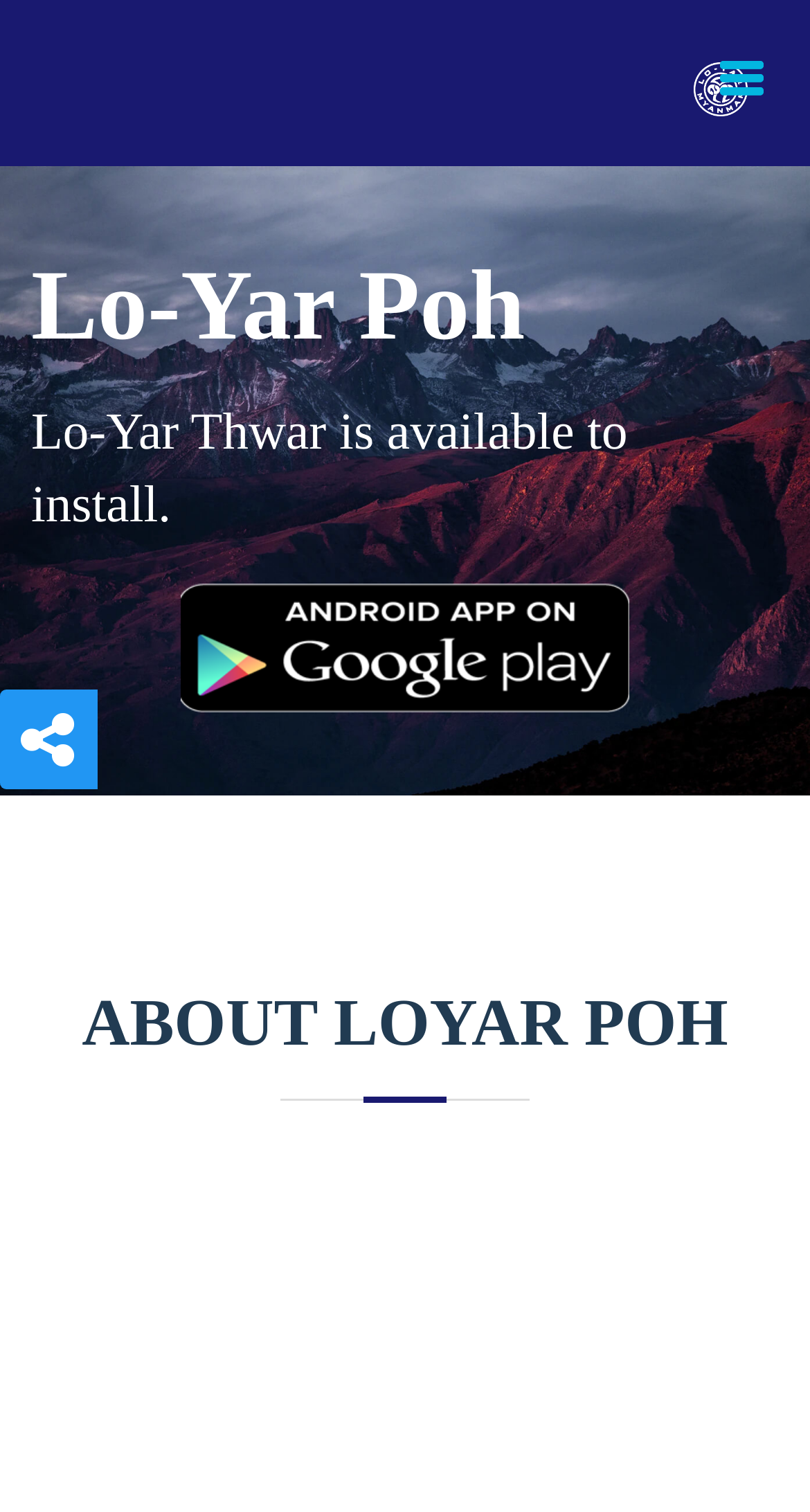Provide a brief response to the question below using a single word or phrase: 
What is the logo of the website?

Loyar